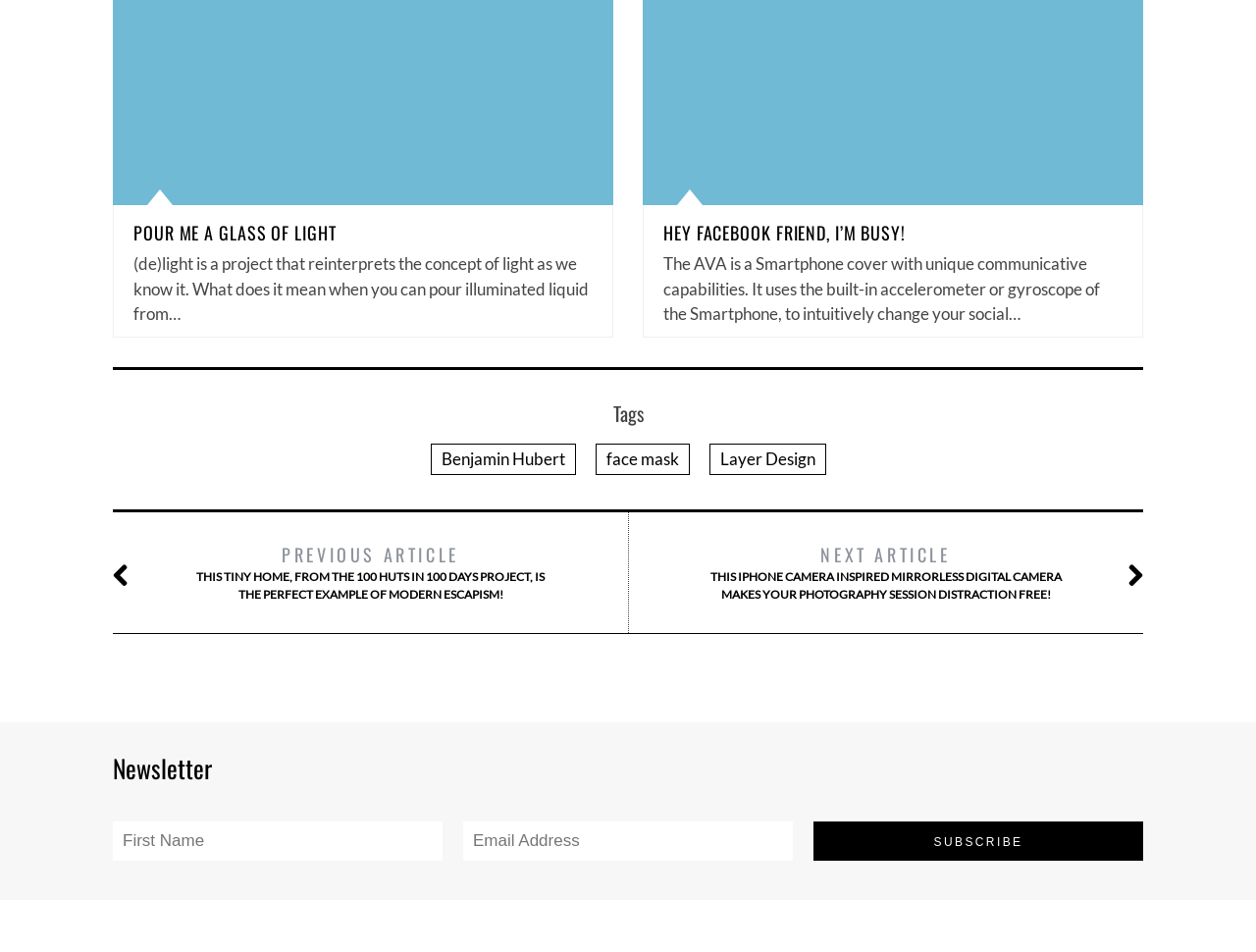What is the name of the project that reinterprets the concept of light?
Refer to the image and give a detailed answer to the question.

The question is asking about the name of the project mentioned in the first paragraph of the webpage. The paragraph starts with 'de light is a project that reinterprets the concept of light as we know it.' Therefore, the answer is 'de light'.